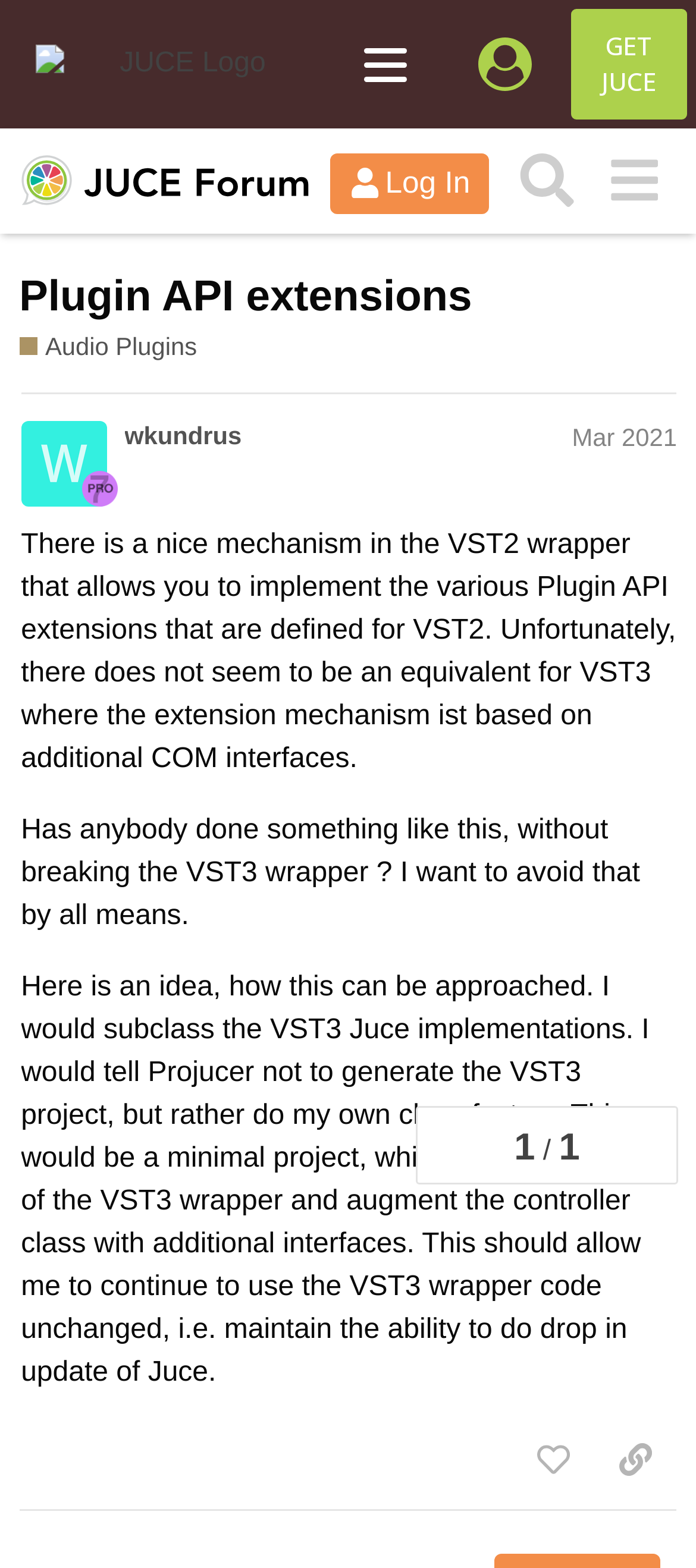Give the bounding box coordinates for the element described as: "wkundrus".

[0.179, 0.269, 0.347, 0.288]